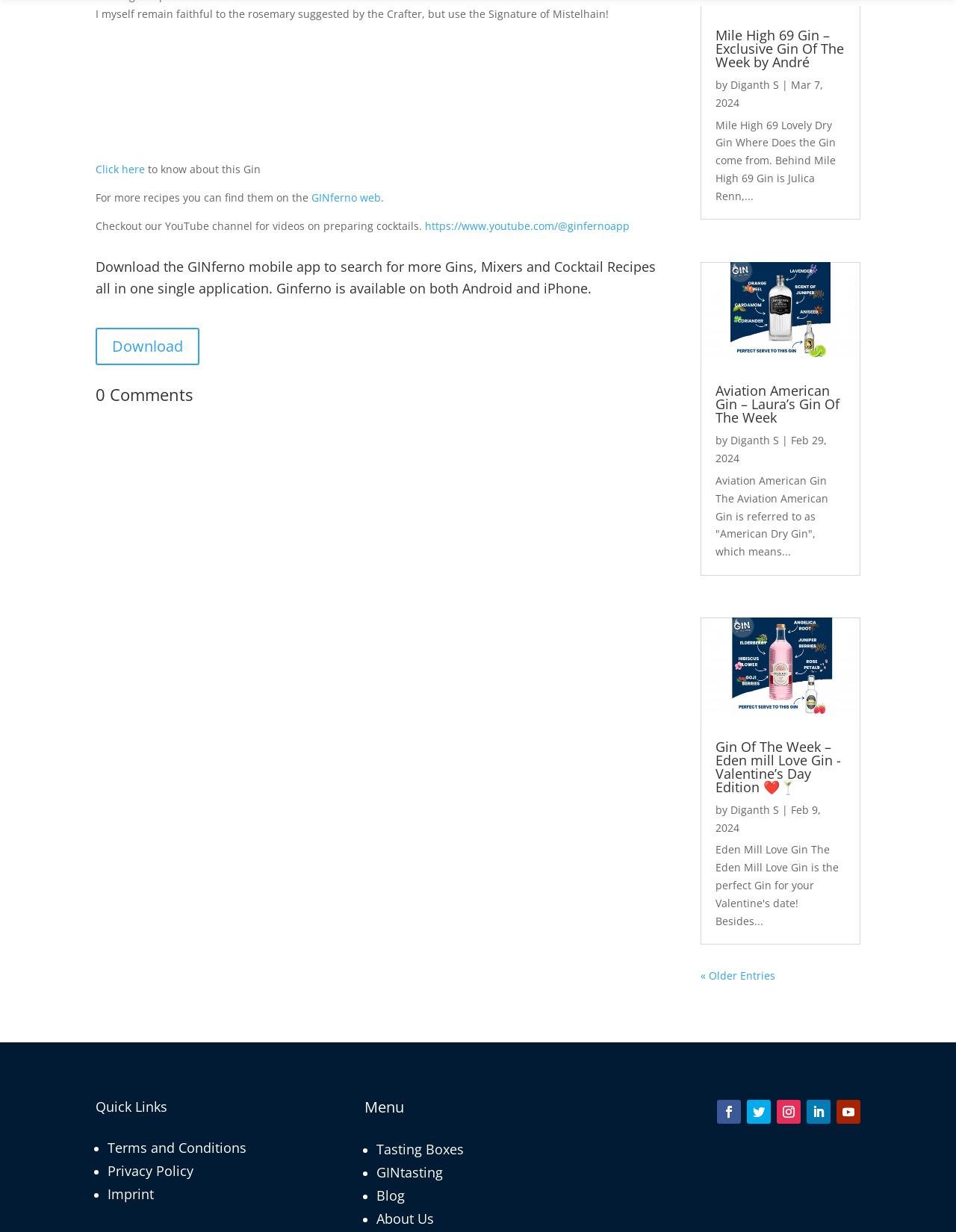Please find the bounding box coordinates of the element that must be clicked to perform the given instruction: "Download the GINferno mobile app". The coordinates should be four float numbers from 0 to 1, i.e., [left, top, right, bottom].

[0.1, 0.266, 0.209, 0.296]